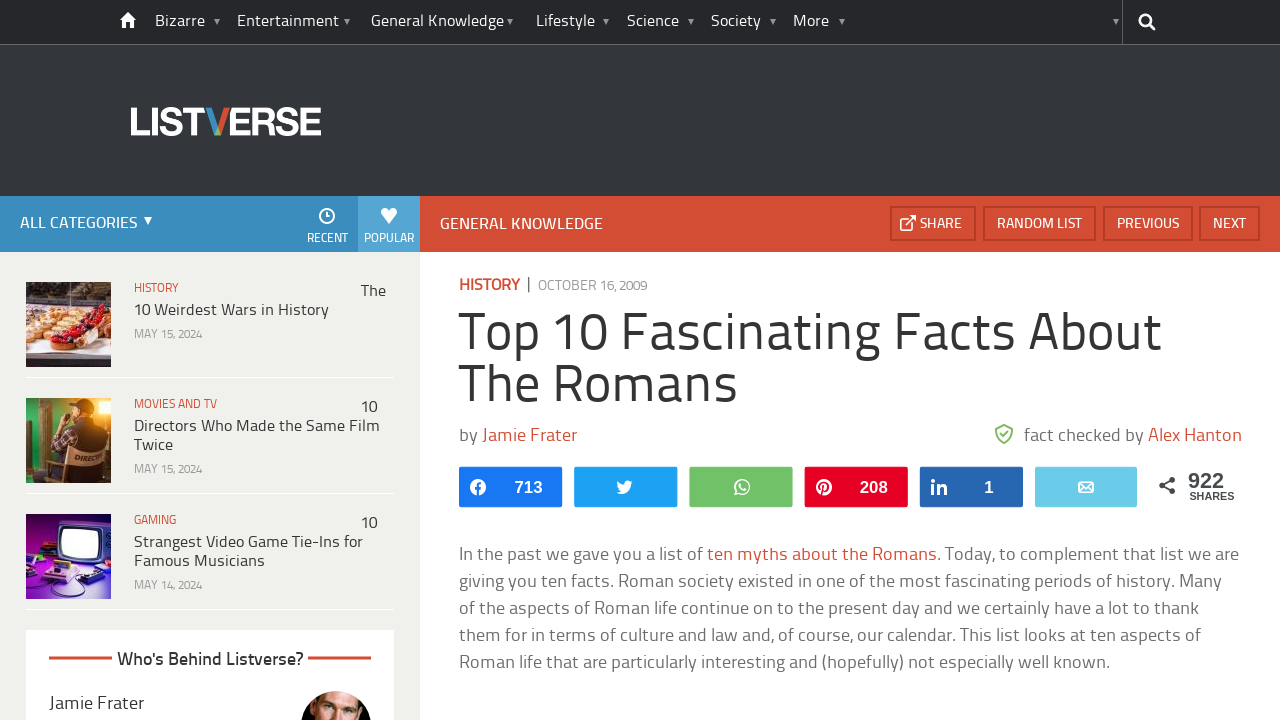How many sharing options are available for the article?
Look at the image and answer the question with a single word or phrase.

6